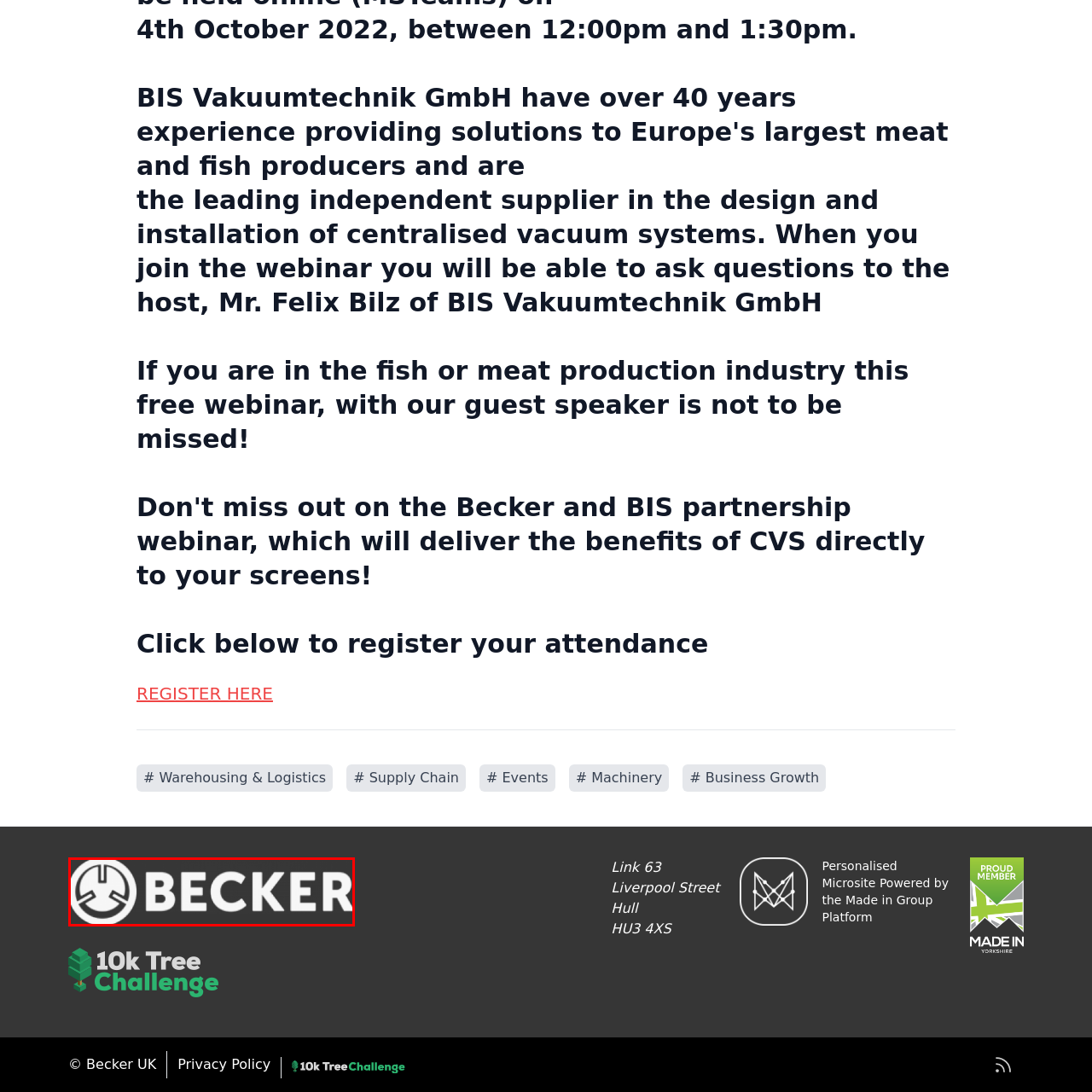Observe the image encased in the red box and deliver an in-depth response to the subsequent question by interpreting the details within the image:
What is the overall aesthetic of the logo design?

The caption describes the overall aesthetic of the logo as modern and clean, which suggests a minimalist and sleek design that is suitable for use in various corporate and promotional contexts.